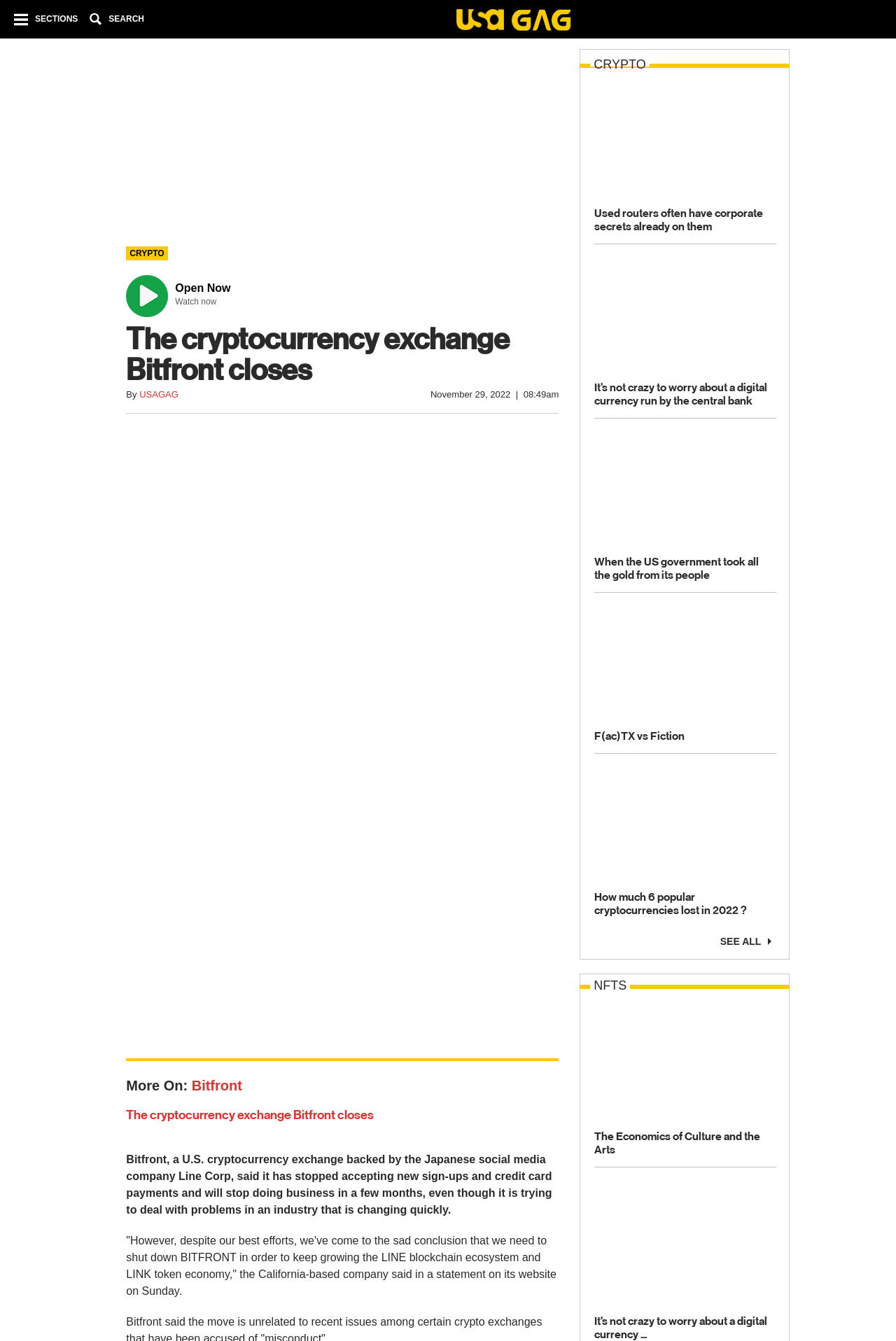Reply to the question with a brief word or phrase: What is the name of the company that backs Bitfront?

Line Corp